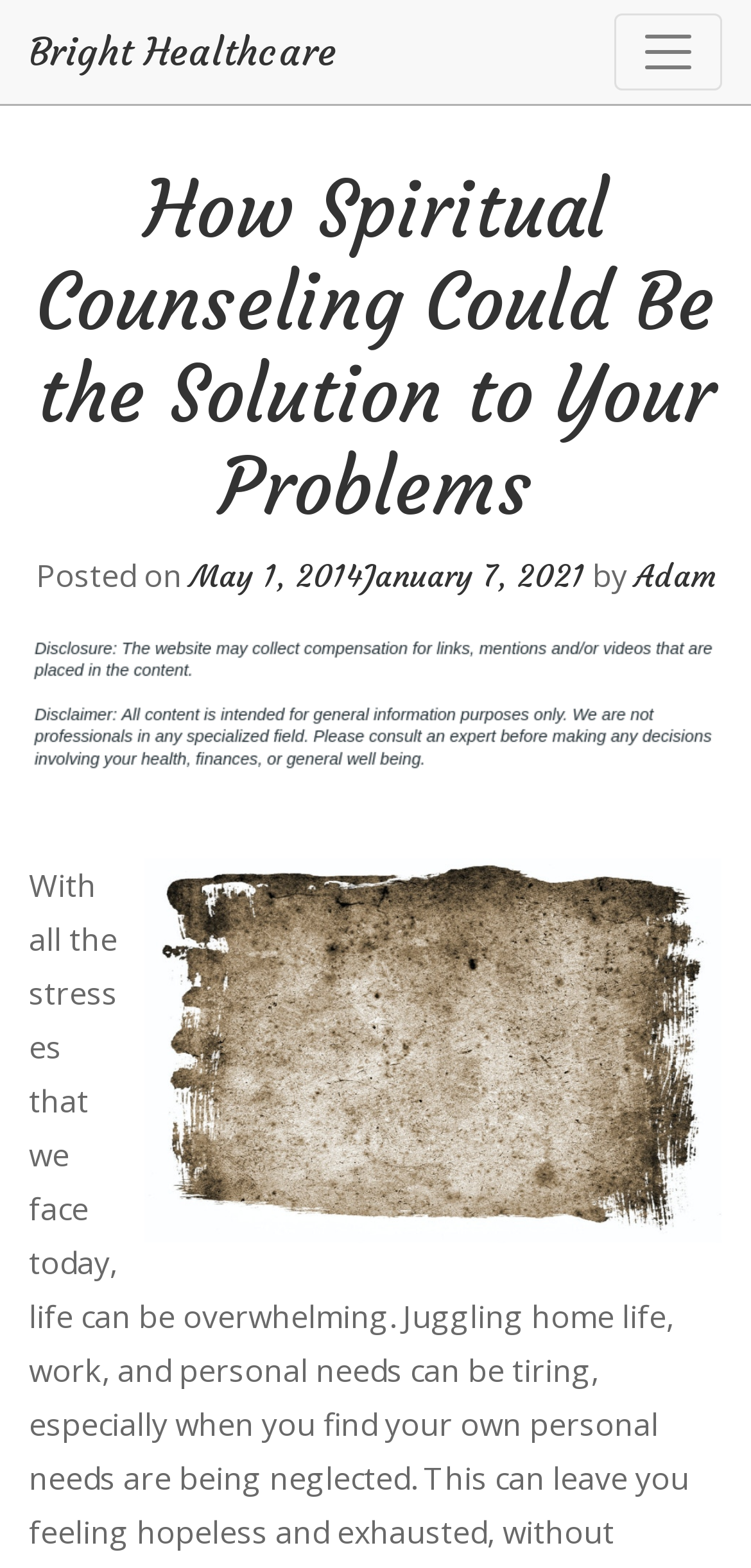Give a short answer using one word or phrase for the question:
What is the name of the author of this article?

Adam